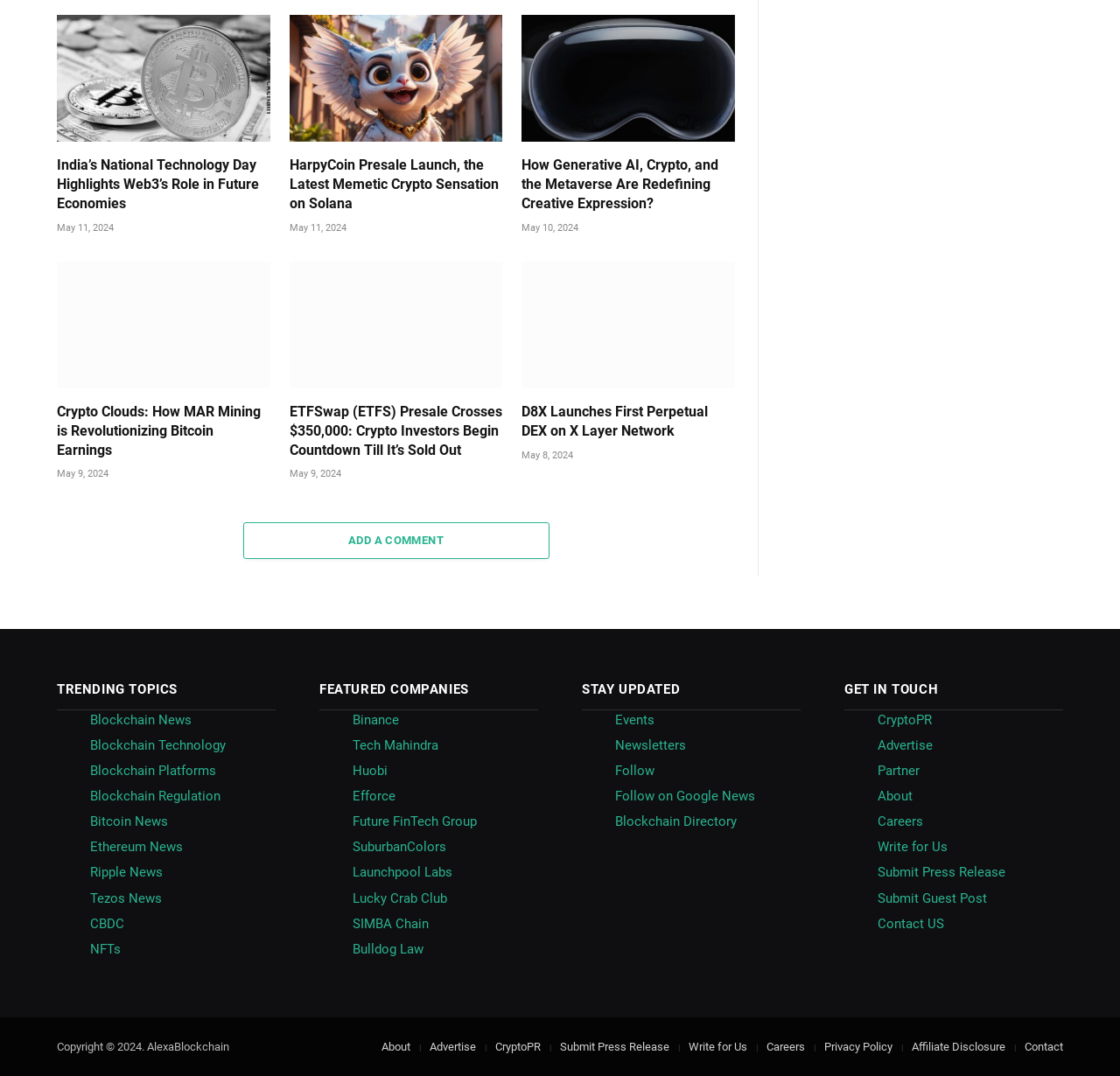Given the element description CryptoPR, predict the bounding box coordinates for the UI element in the webpage screenshot. The format should be (top-left x, top-left y, bottom-right x, bottom-right y), and the values should be between 0 and 1.

[0.784, 0.662, 0.832, 0.676]